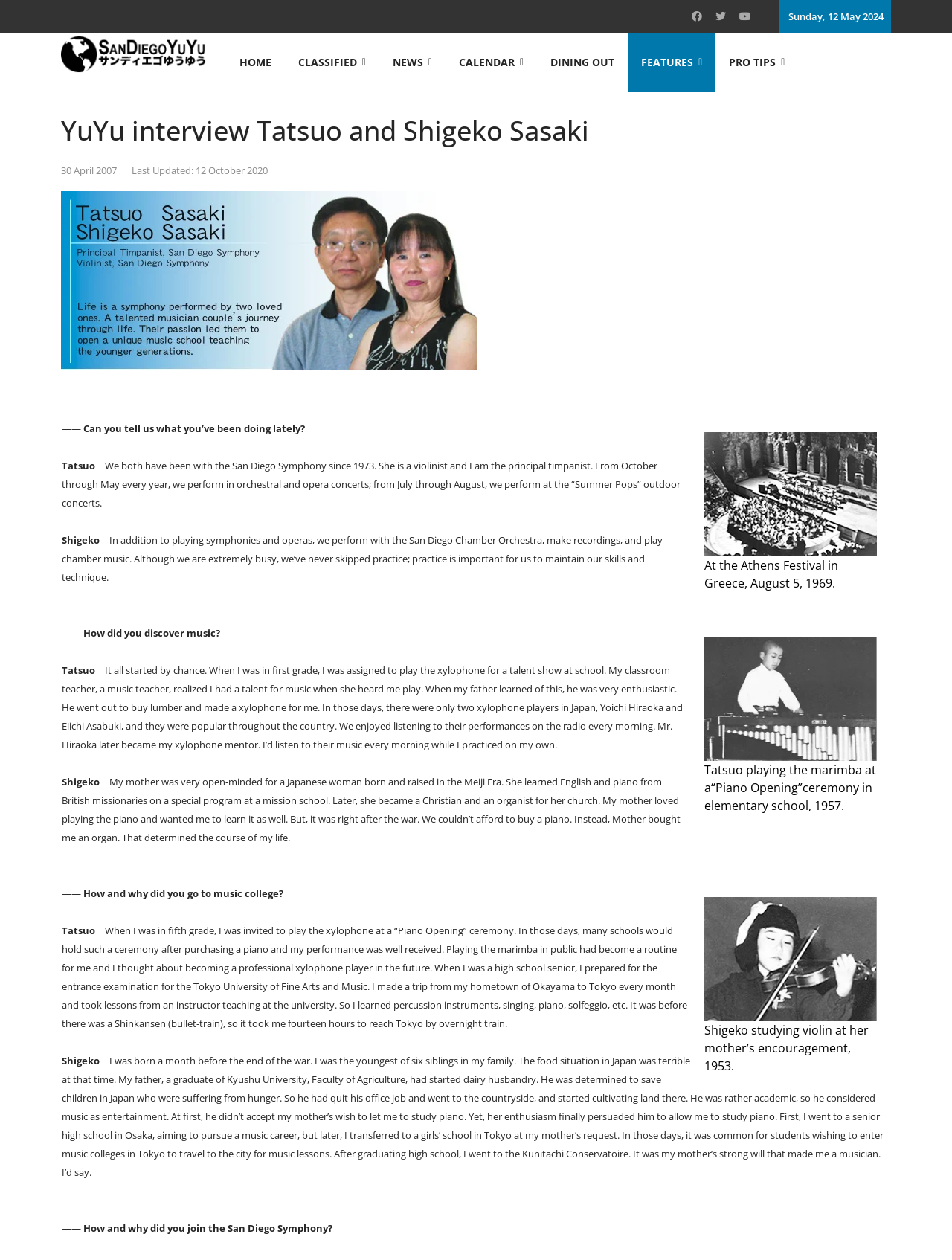What is the name of the university mentioned in the article?
Based on the image, answer the question with as much detail as possible.

I found the name of the university by reading the text associated with Tatsuo's experience. The text mentions 'When I was a high school senior, I prepared for the entrance examination for the Tokyo University of Fine Arts and Music.'.